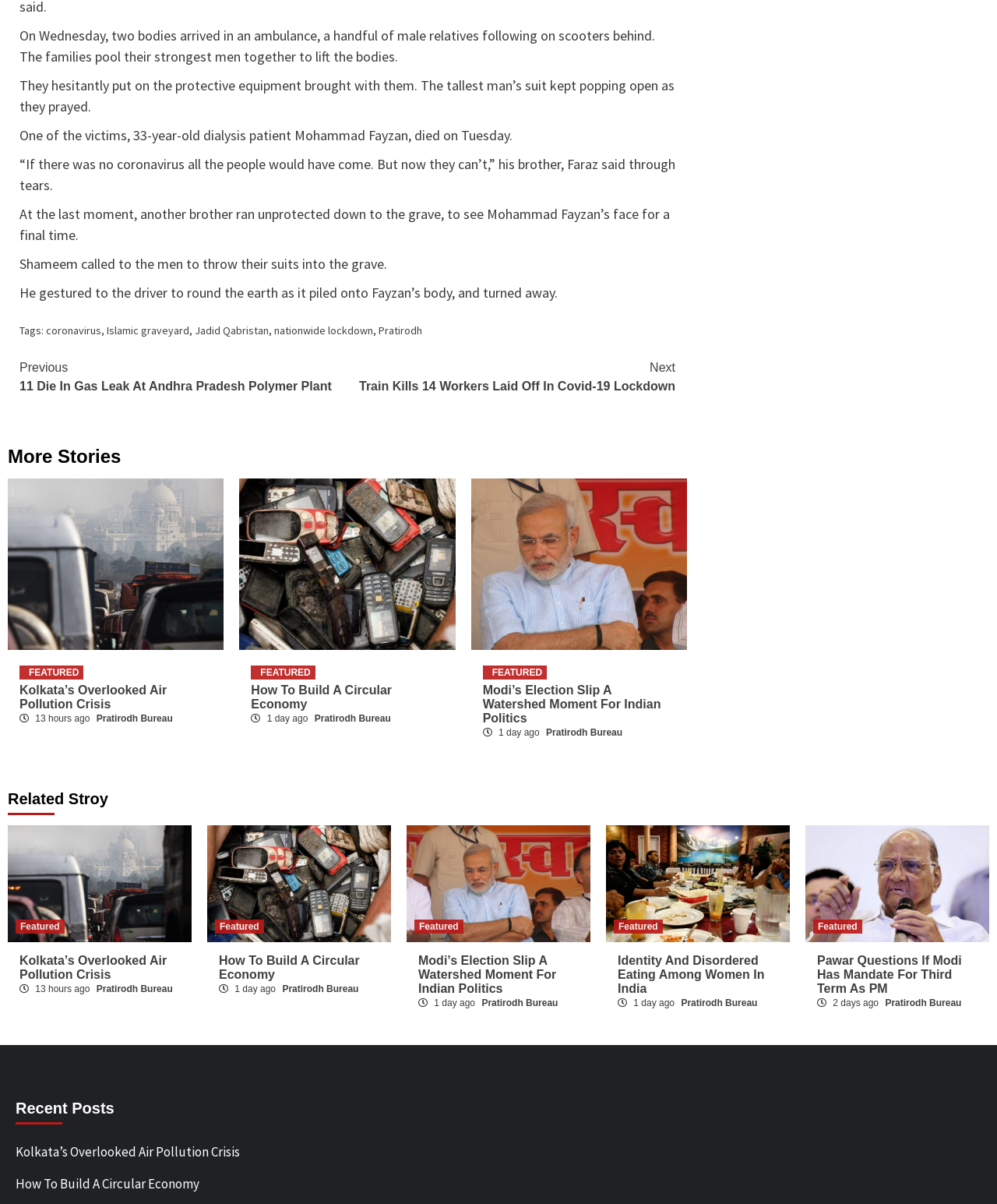Pinpoint the bounding box coordinates of the area that should be clicked to complete the following instruction: "Read the article about coronavirus". The coordinates must be given as four float numbers between 0 and 1, i.e., [left, top, right, bottom].

[0.02, 0.268, 0.102, 0.28]